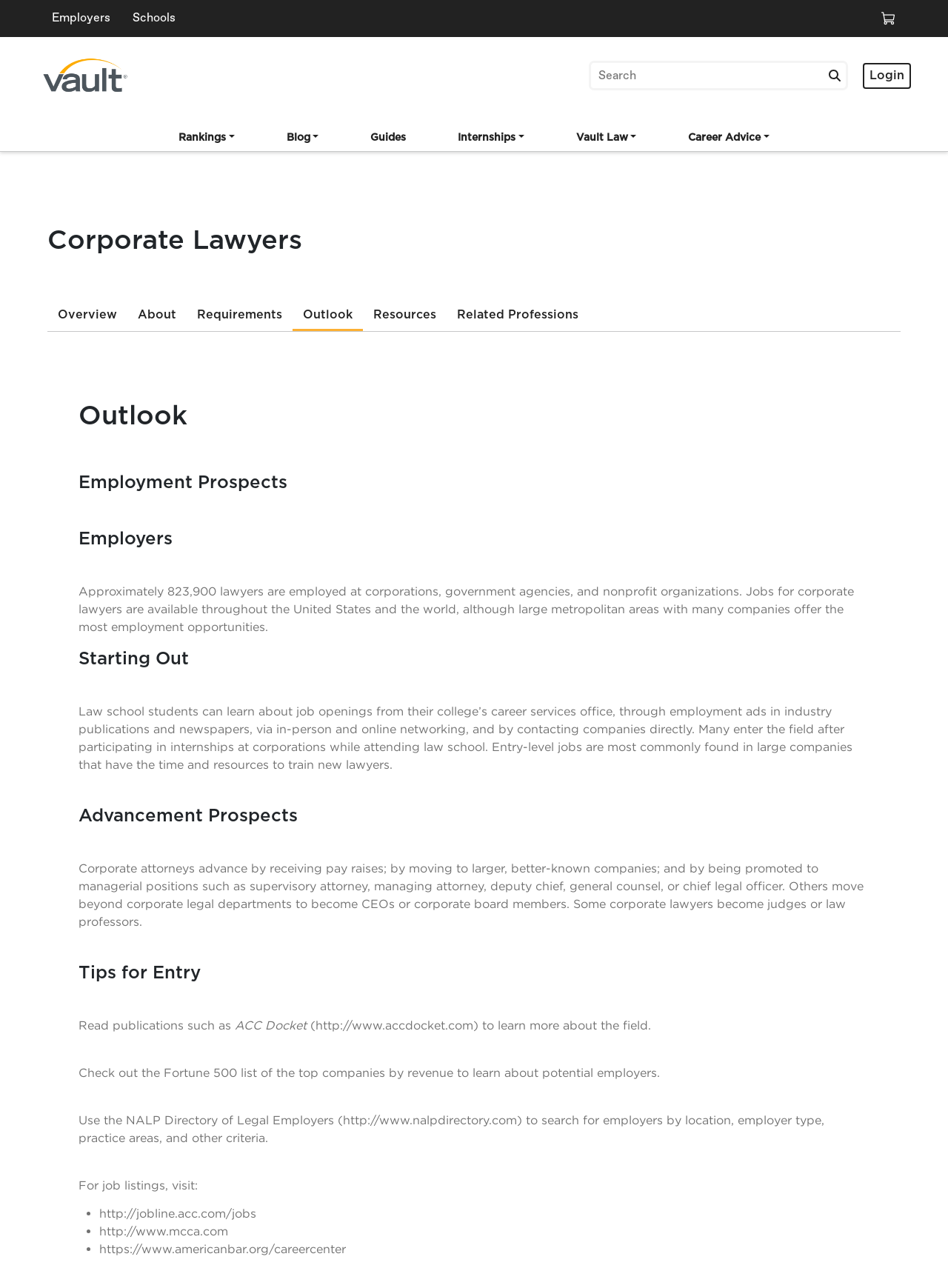Can you specify the bounding box coordinates for the region that should be clicked to fulfill this instruction: "Search for something".

[0.623, 0.049, 0.892, 0.068]